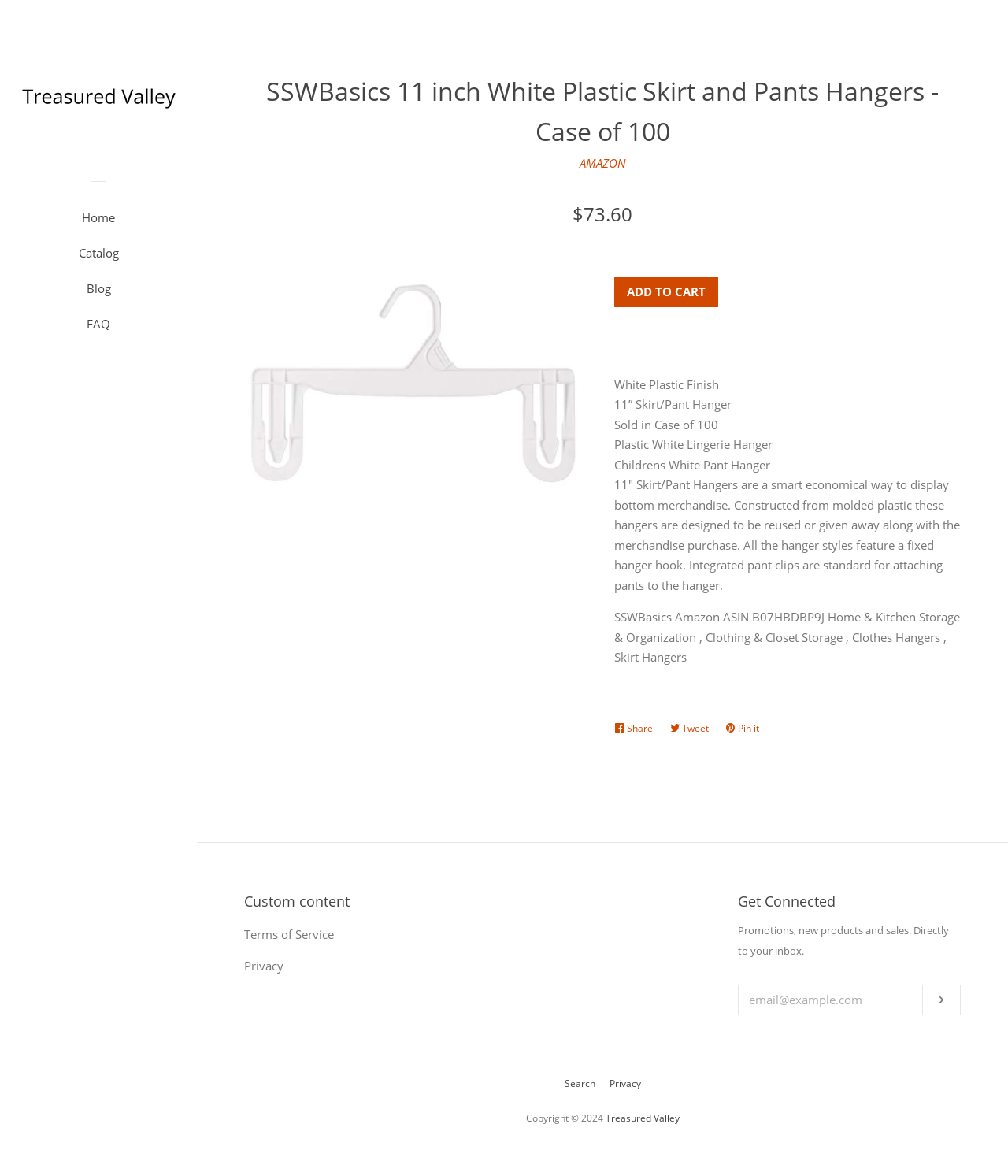Can you find the bounding box coordinates for the element to click on to achieve the instruction: "Enter email address in the subscription box"?

[0.733, 0.838, 0.916, 0.863]